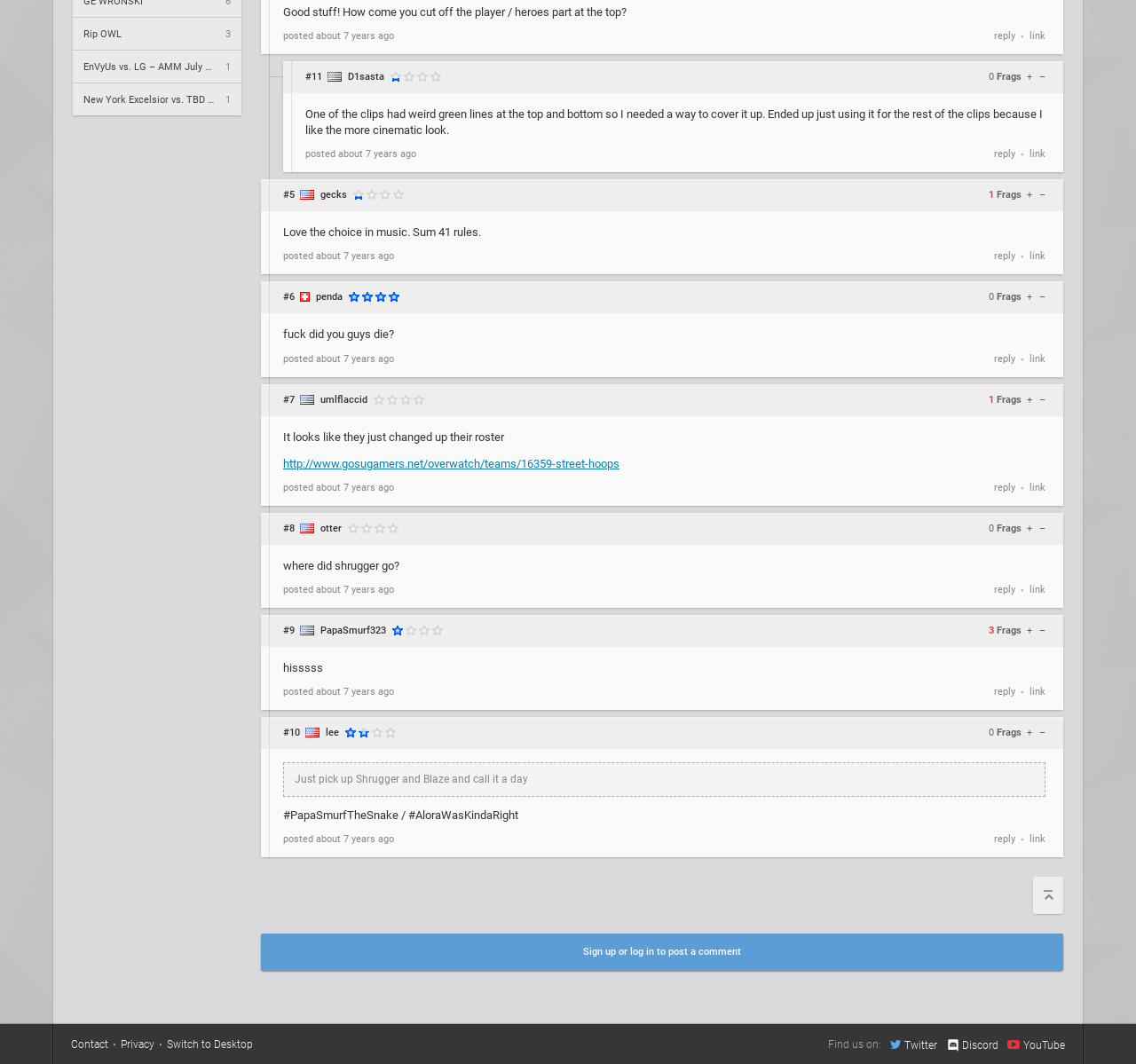Bounding box coordinates are specified in the format (top-left x, top-left y, bottom-right x, bottom-right y). All values are floating point numbers bounded between 0 and 1. Please provide the bounding box coordinate of the region this sentence describes: Rip OWL 3

[0.064, 0.016, 0.212, 0.047]